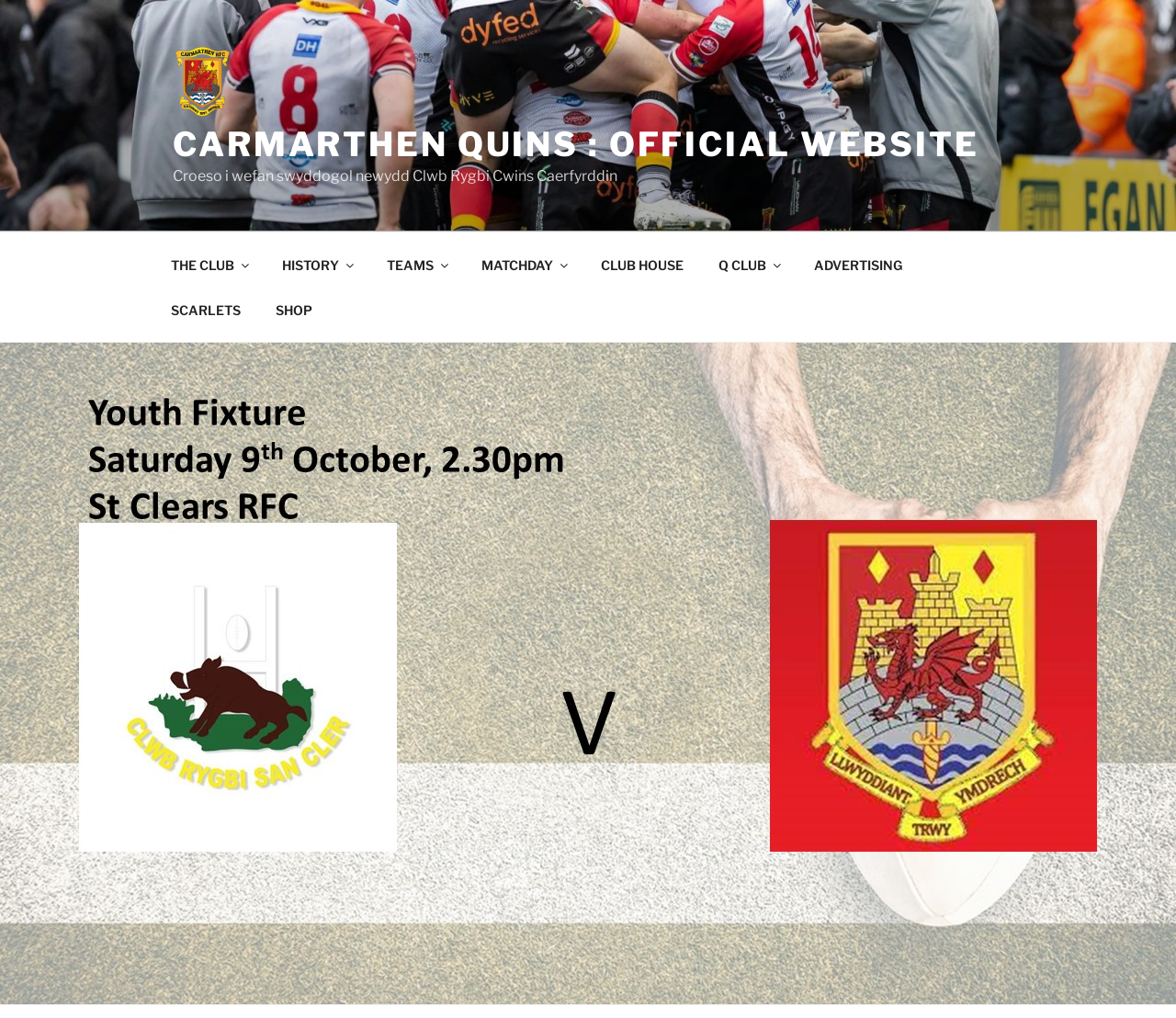Answer the question below with a single word or a brief phrase: 
What is the language of the welcome message?

Welsh